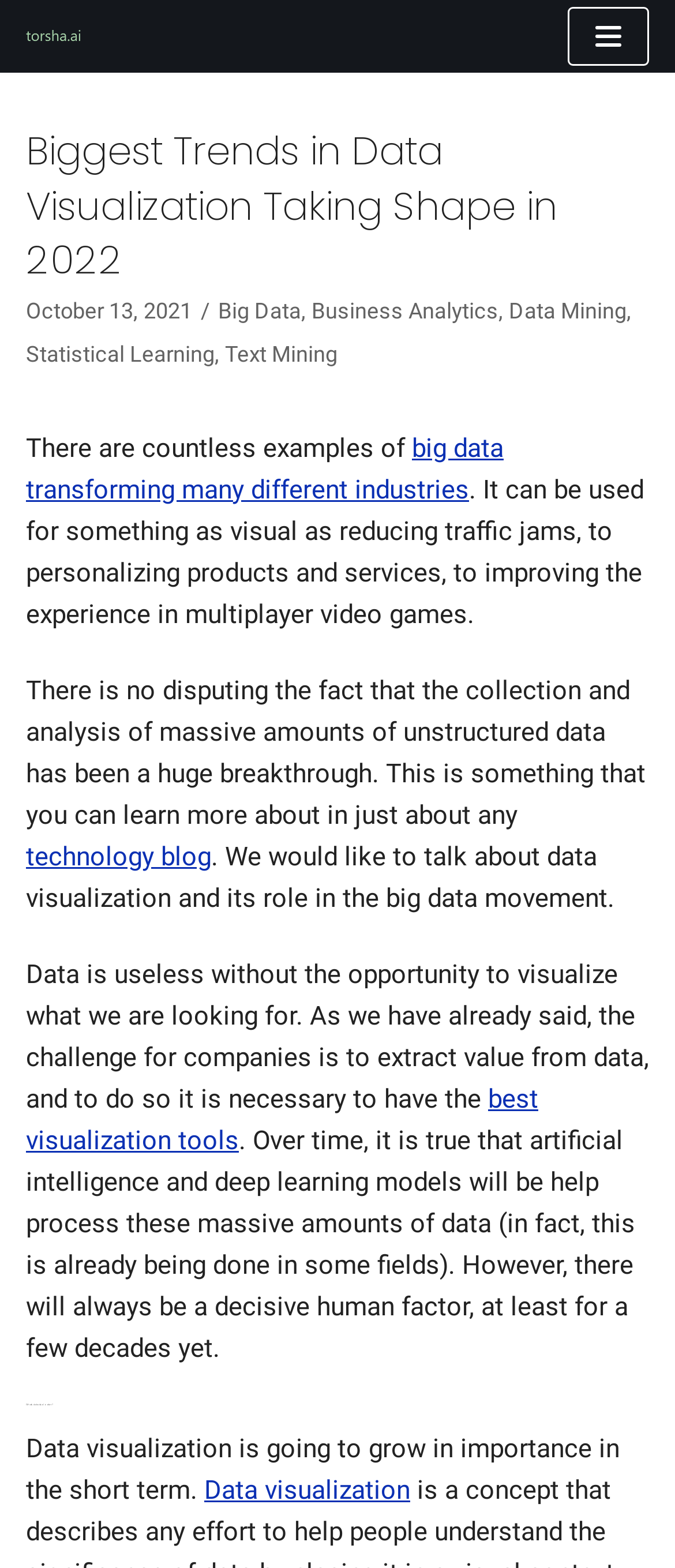Determine the bounding box coordinates of the clickable region to follow the instruction: "Go to previous post".

None